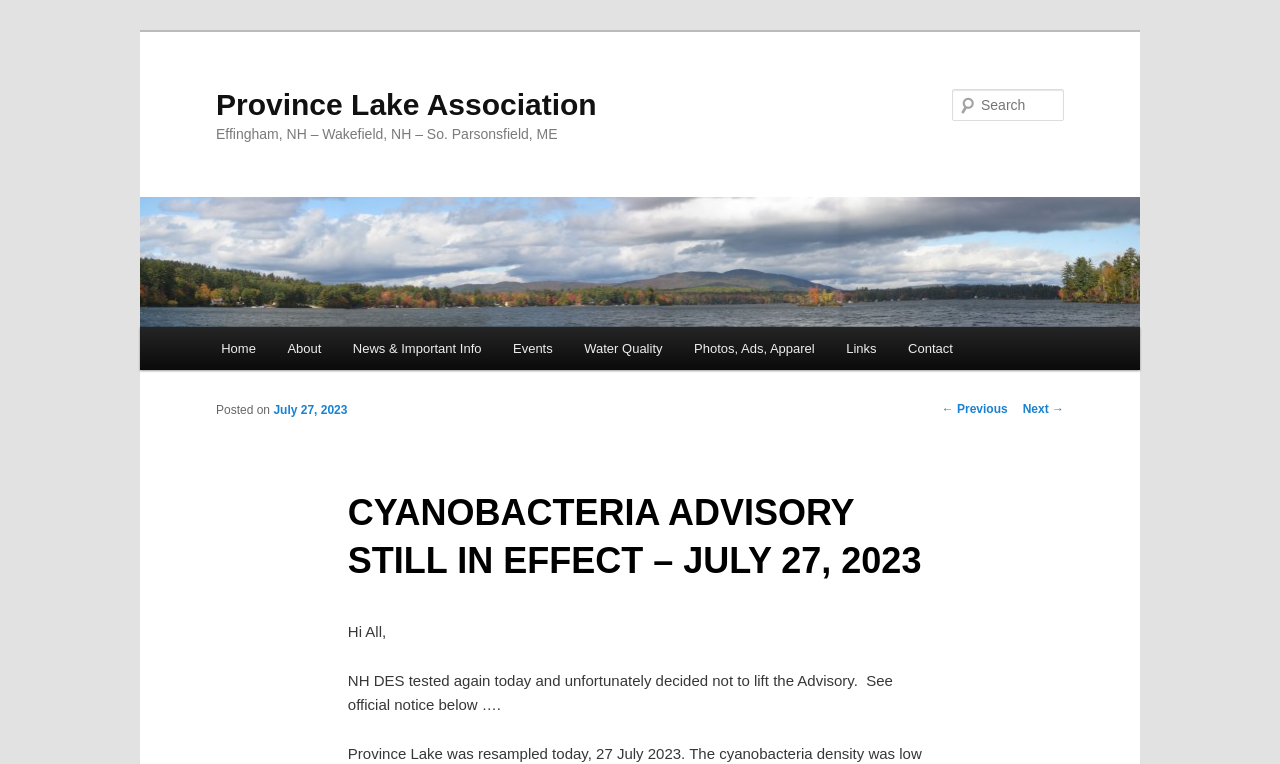Please specify the bounding box coordinates in the format (top-left x, top-left y, bottom-right x, bottom-right y), with values ranging from 0 to 1. Identify the bounding box for the UI component described as follows: ← Previous

[0.736, 0.526, 0.787, 0.545]